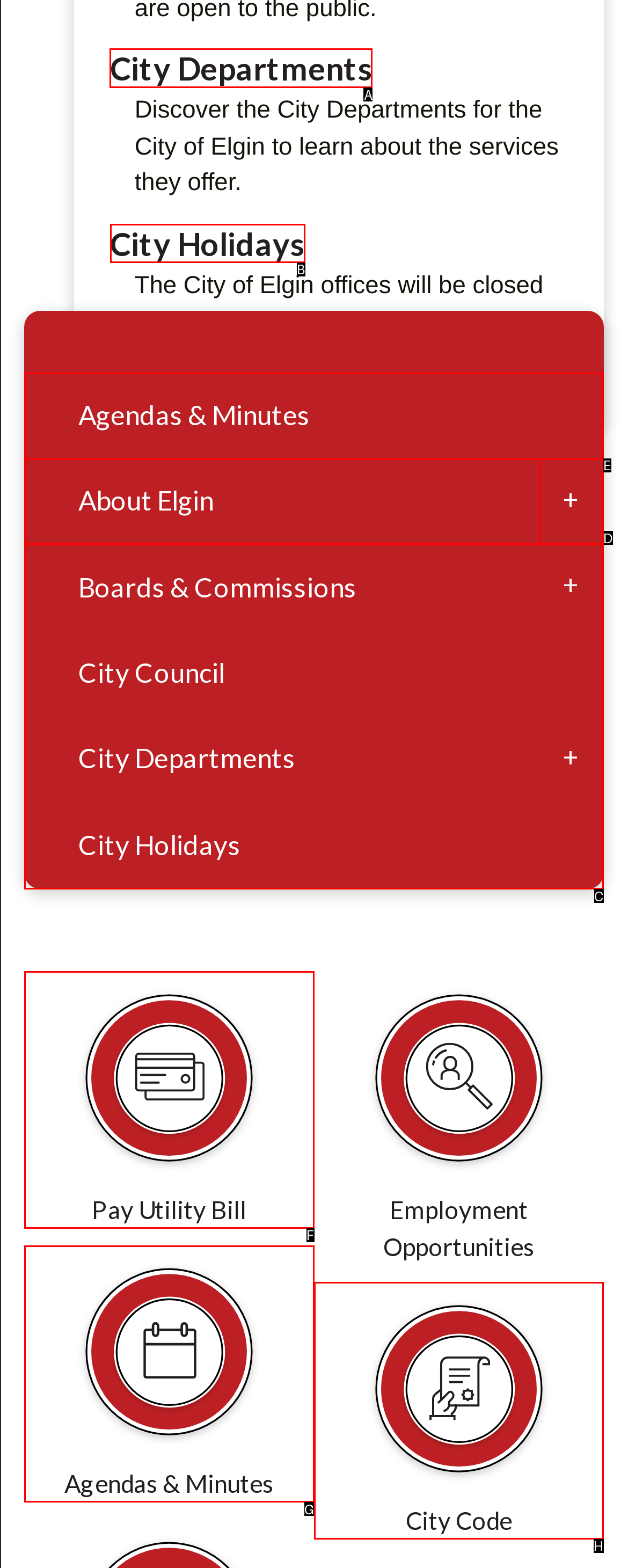Given the task: Click on City Departments, indicate which boxed UI element should be clicked. Provide your answer using the letter associated with the correct choice.

A